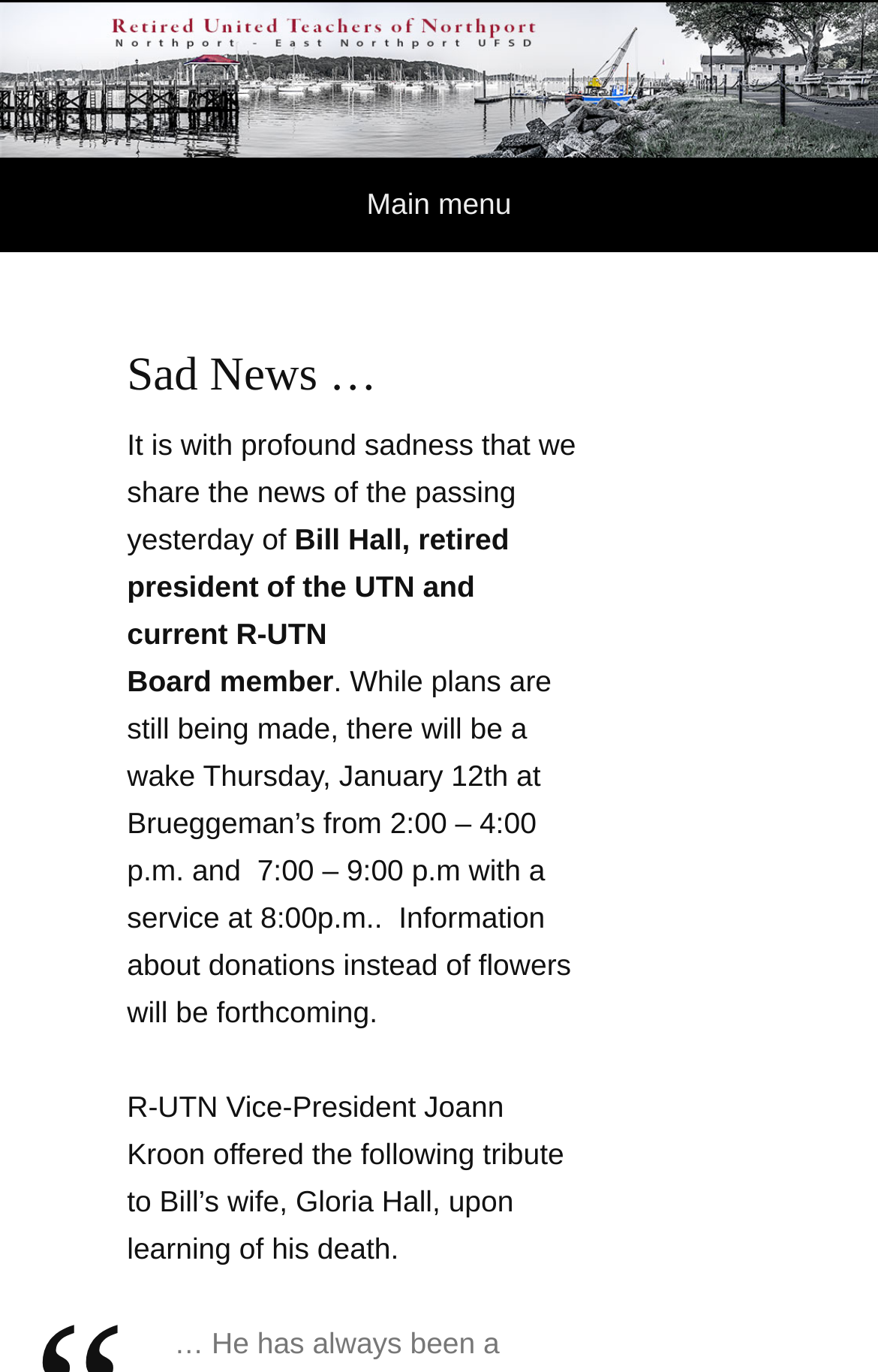What is the name of the person who passed away?
Look at the image and respond with a single word or a short phrase.

Bill Hall